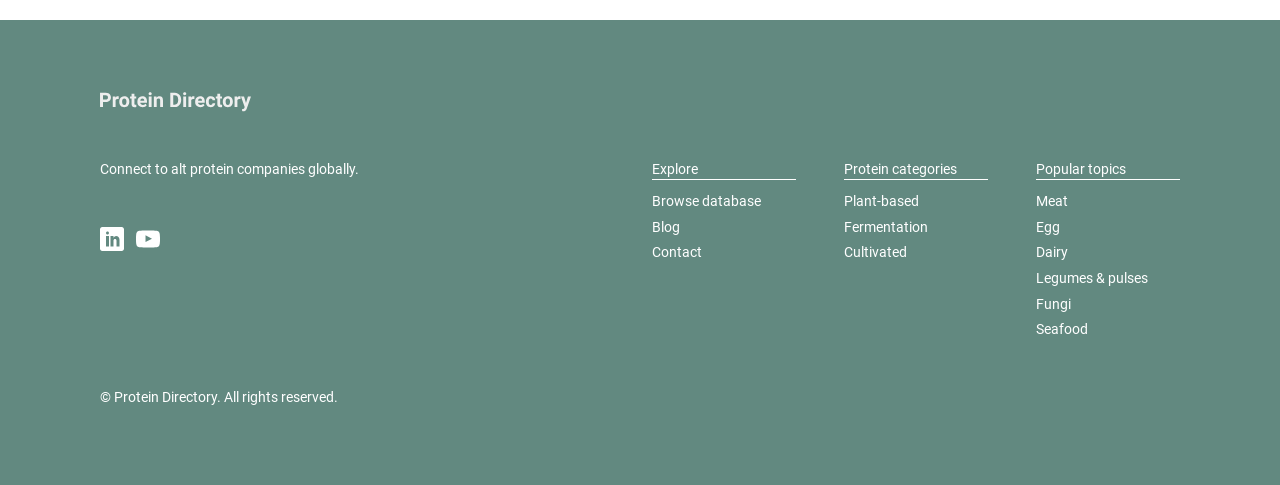Please identify the bounding box coordinates of the clickable element to fulfill the following instruction: "Connect to alt protein companies globally.". The coordinates should be four float numbers between 0 and 1, i.e., [left, top, right, bottom].

[0.078, 0.329, 0.28, 0.369]